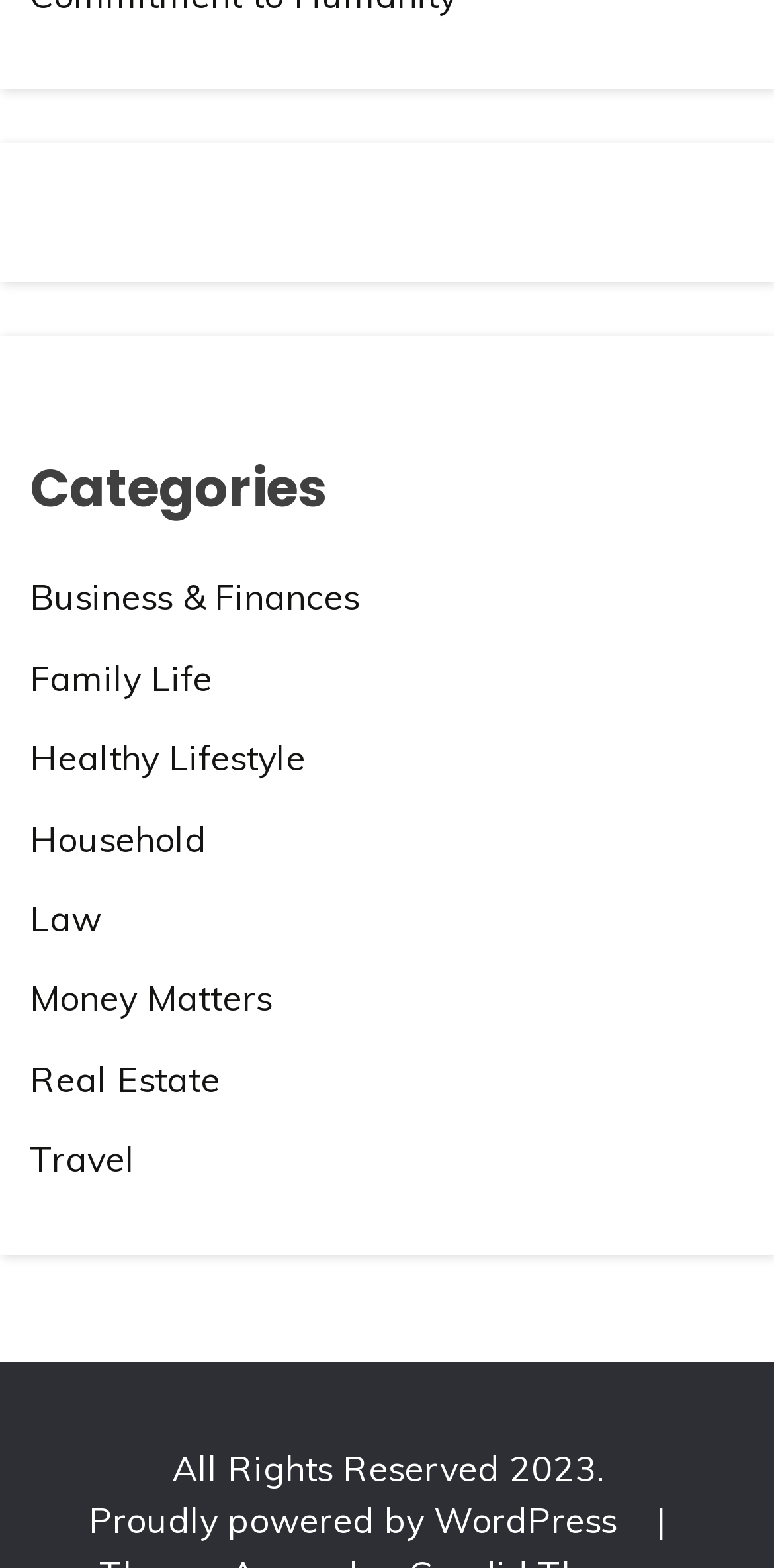Please answer the following question using a single word or phrase: 
What platform powers this website?

WordPress